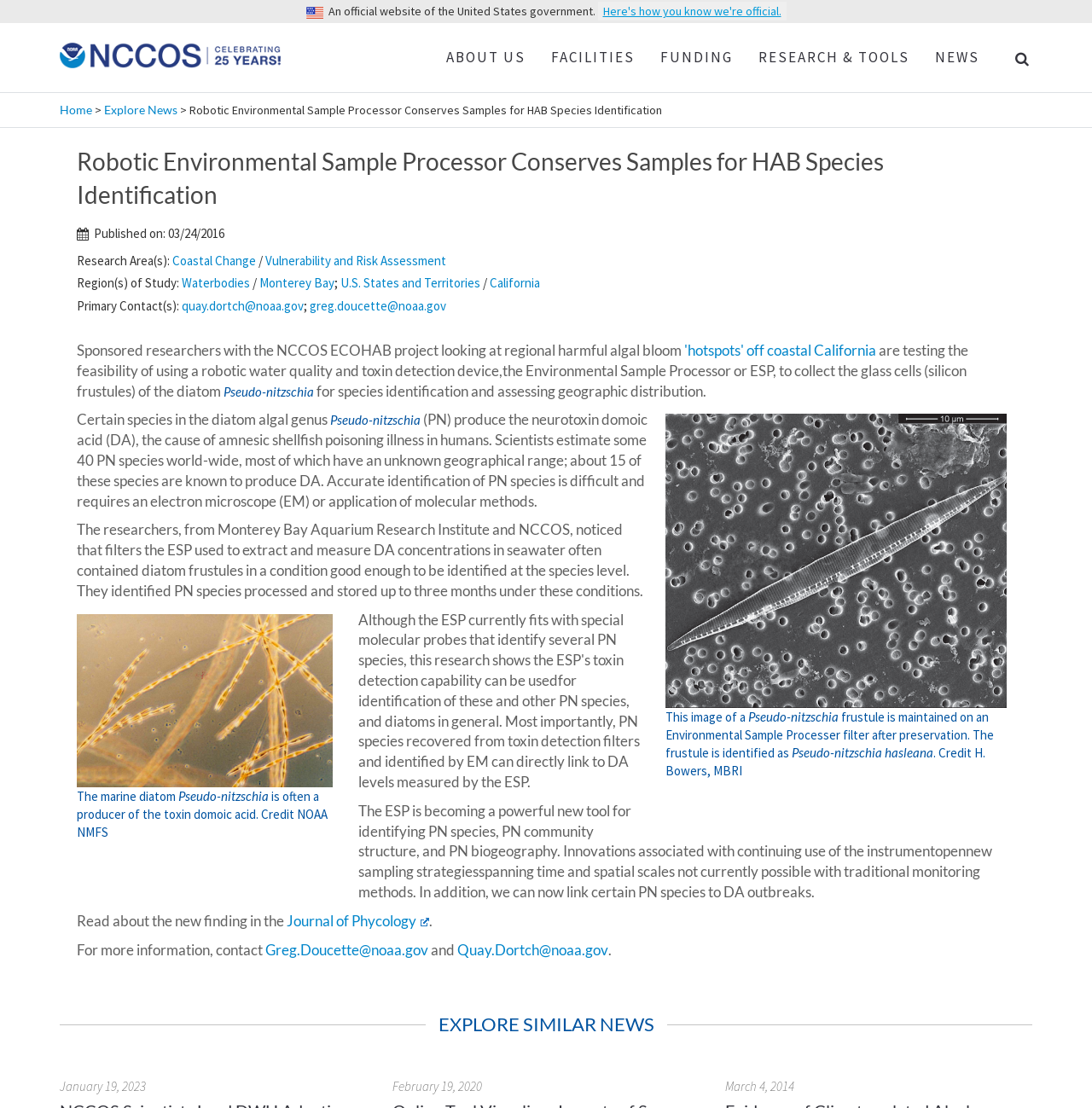Please determine the bounding box coordinates of the element to click on in order to accomplish the following task: "Read more about 'Coastal Change' research area". Ensure the coordinates are four float numbers ranging from 0 to 1, i.e., [left, top, right, bottom].

[0.158, 0.228, 0.234, 0.242]